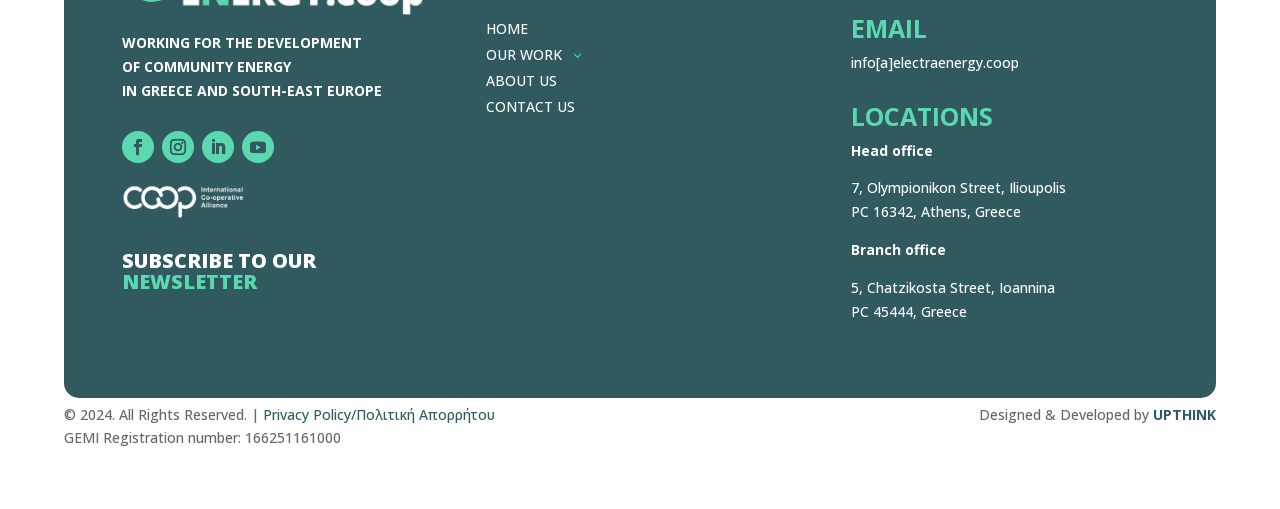Determine the bounding box coordinates for the UI element described. Format the coordinates as (top-left x, top-left y, bottom-right x, bottom-right y) and ensure all values are between 0 and 1. Element description: Πολιτική Προστασίας Δεδομένων | GDPR

[0.05, 0.941, 0.251, 0.974]